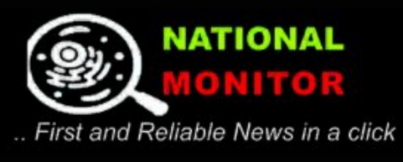Please give a succinct answer using a single word or phrase:
What symbolizes investigation and scrutiny in the logo?

magnifying glass